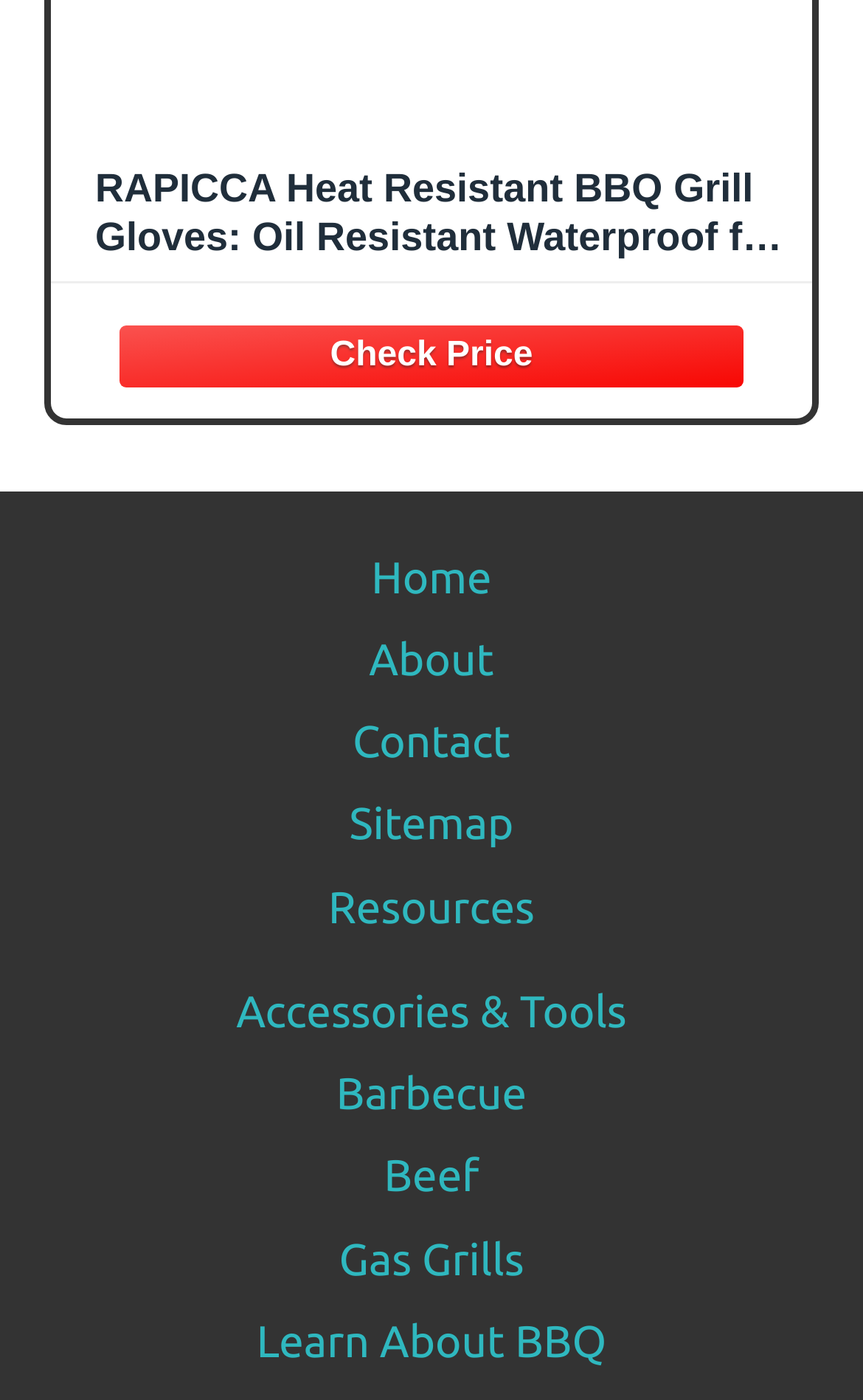Locate the bounding box coordinates of the element you need to click to accomplish the task described by this instruction: "Enter your full name".

None